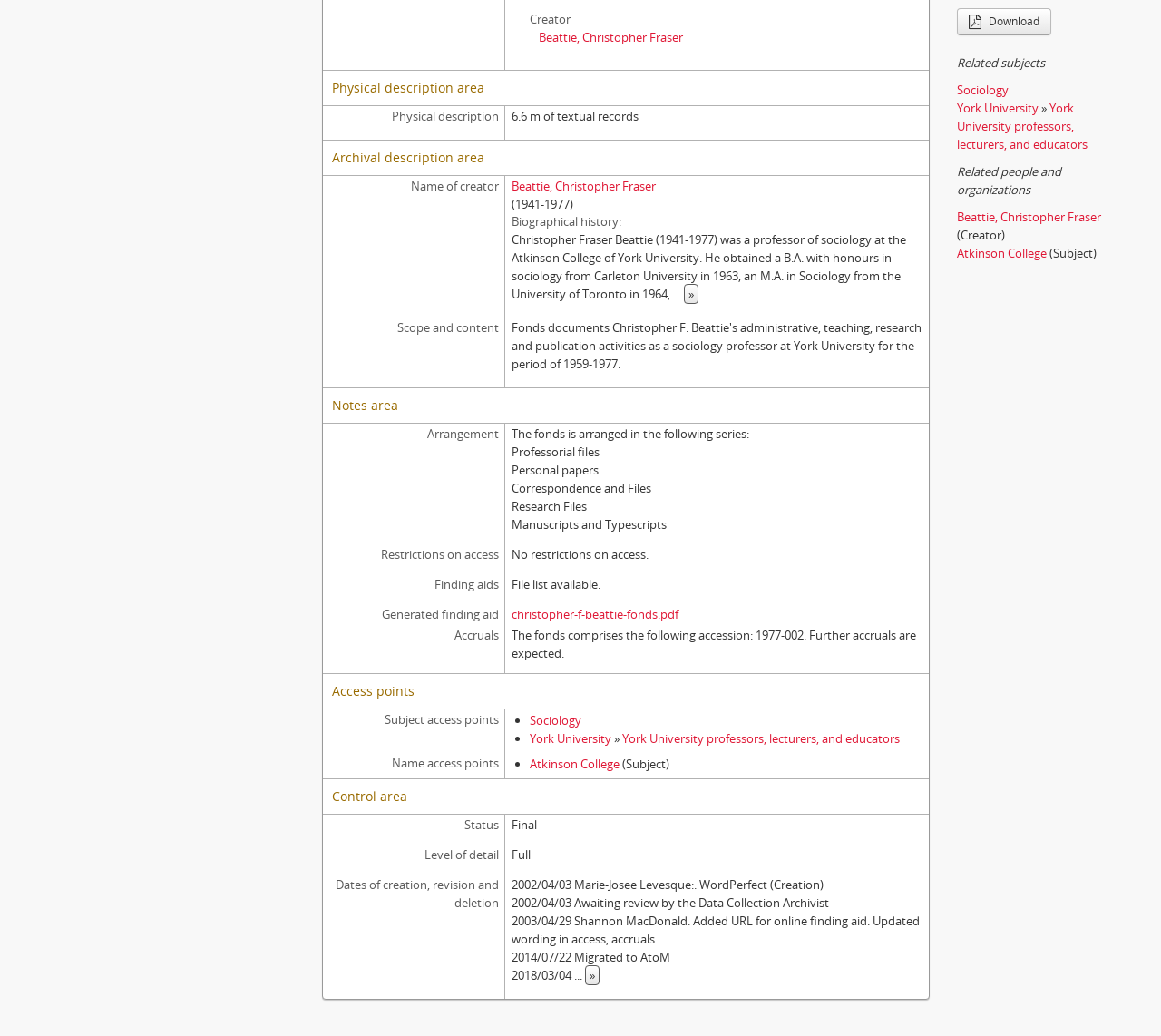Given the following UI element description: "Beattie, Christopher Fraser", find the bounding box coordinates in the webpage screenshot.

[0.824, 0.201, 0.948, 0.217]